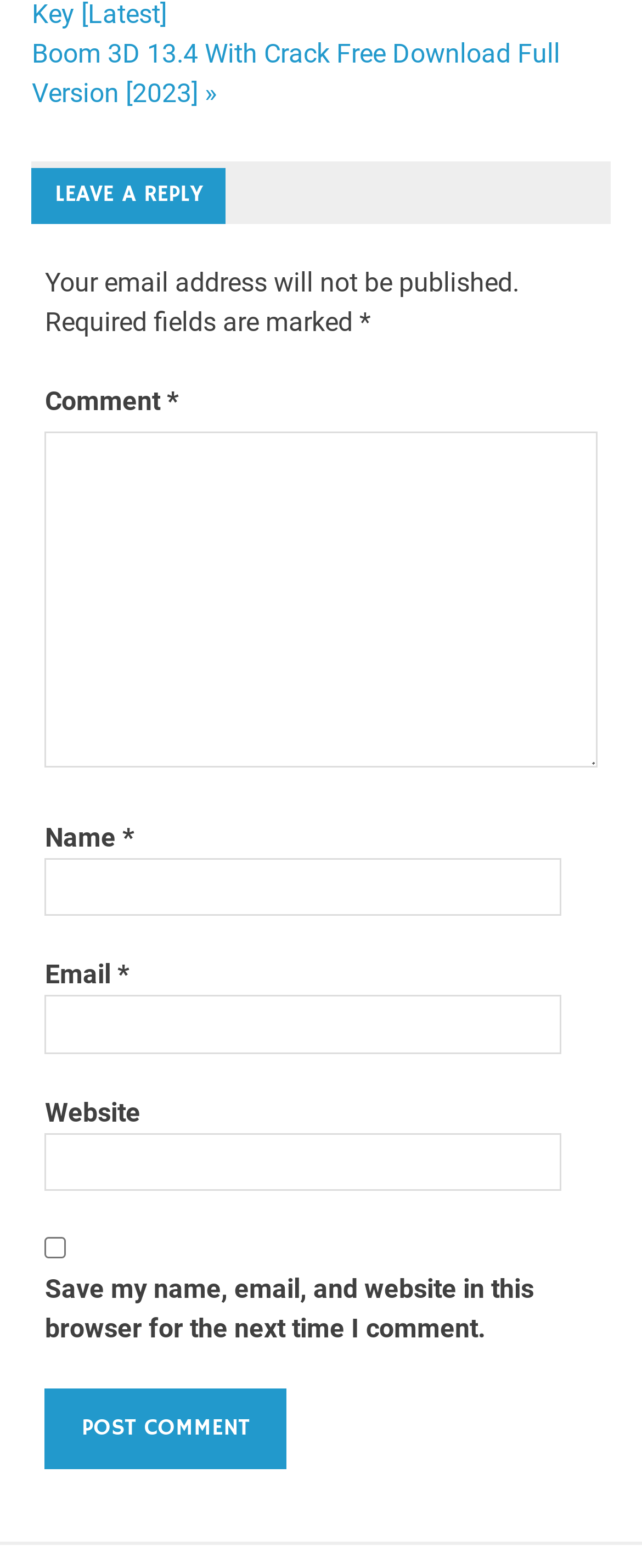What is the text on the 'Post Comment' button?
Use the image to answer the question with a single word or phrase.

POST COMMENT